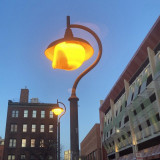Describe the image with as much detail as possible.

The image features a stylish street lamp illuminated against a twilight sky. The lamp is designed with a classic, curvaceous silhouette that enhances the urban landscape. In the background, a mix of historic and modern architectural elements is visible, highlighting the contrast between old brick buildings and a contemporary structure. The warm glow of the lamp casts a cozy light, contributing to the ambiance of the city environment as evening approaches. This scene captures the essence of urban life, merging functionality with aesthetic charm.